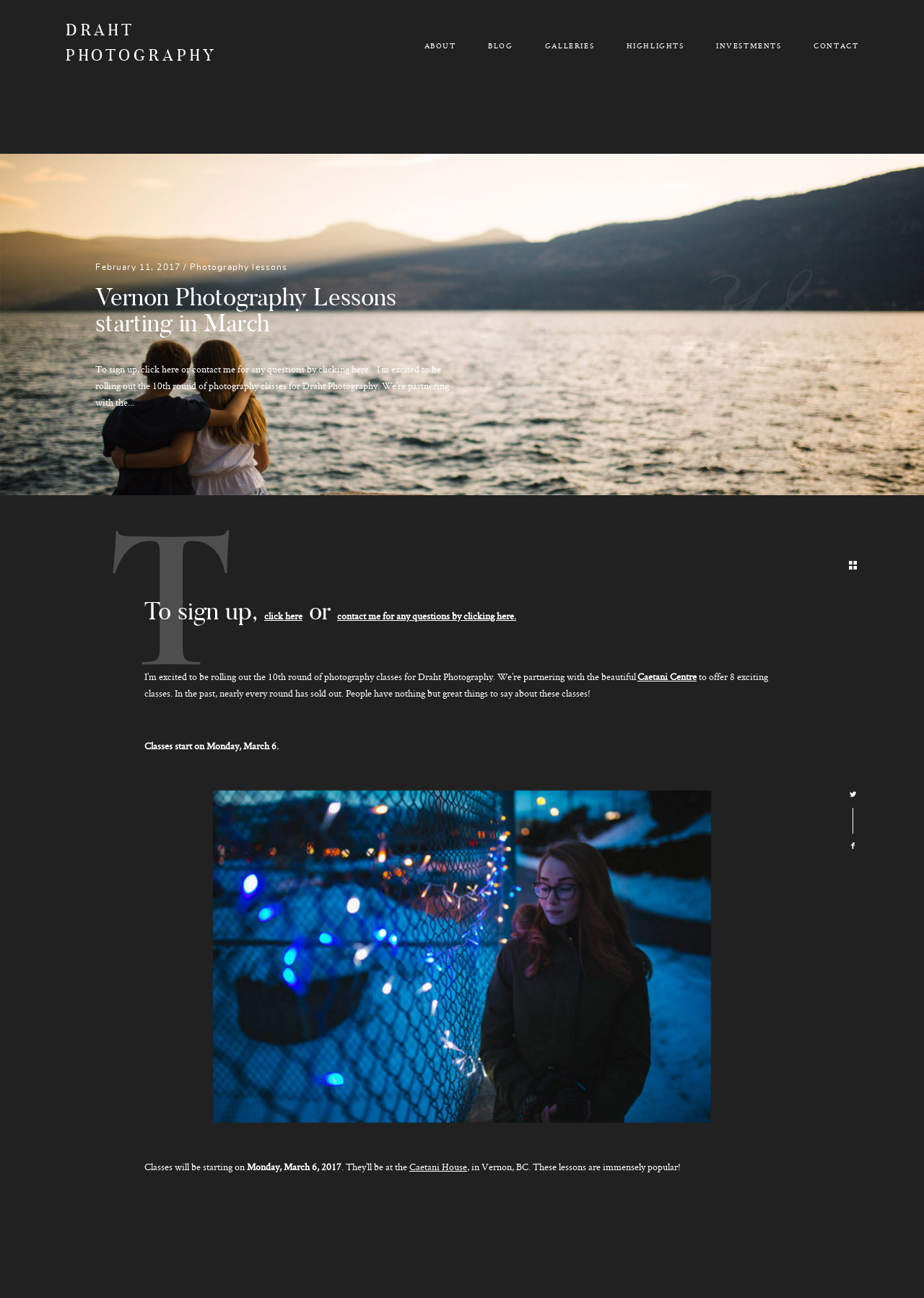Please find the top heading of the webpage and generate its text.

Vernon Photography Lessons starting in March